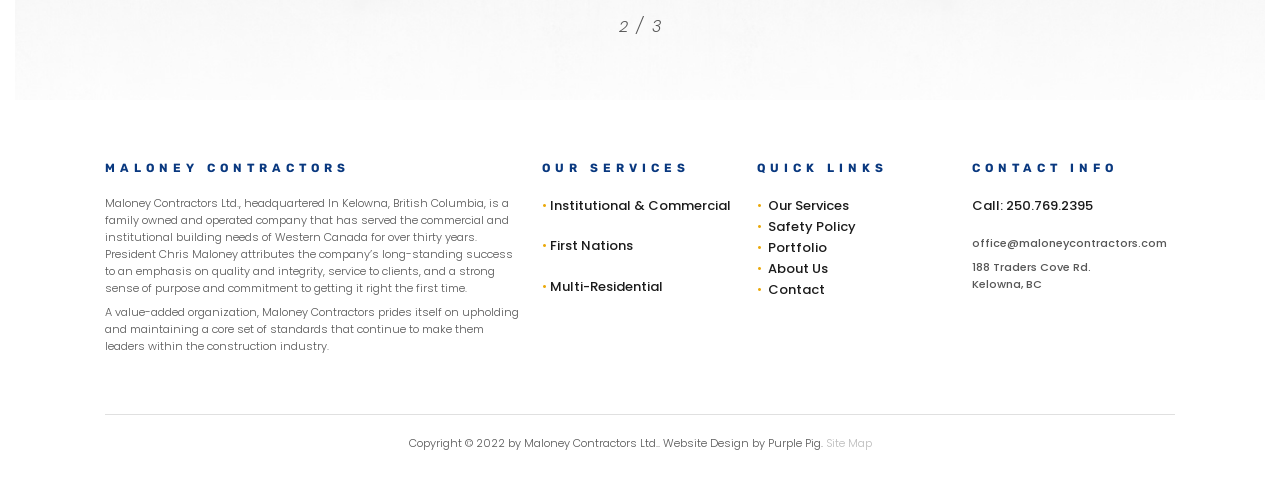Where is the company located?
Please interpret the details in the image and answer the question thoroughly.

The company location is mentioned in the 'CONTACT INFO' section as '188 Traders Cove Rd. Kelowna, BC'.